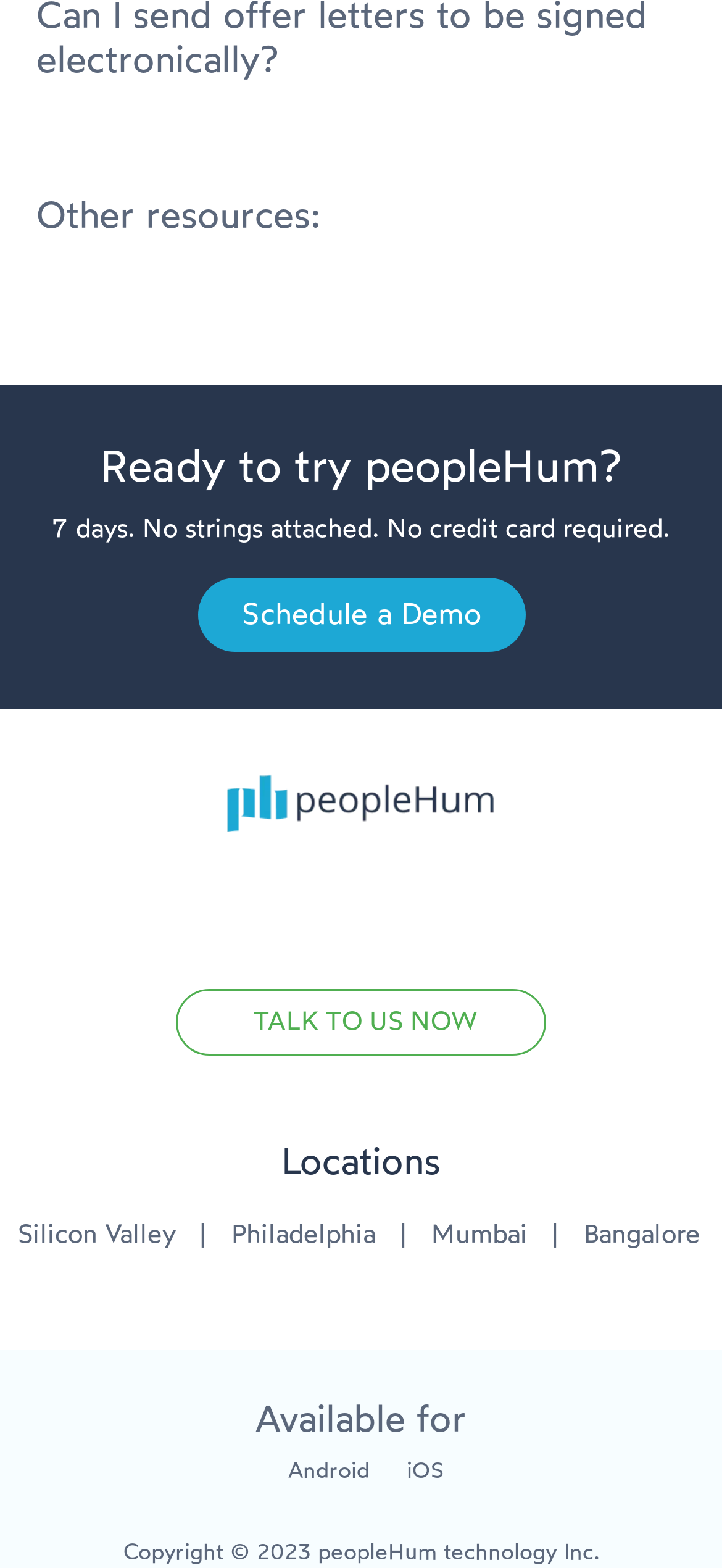Using the element description: "talk to us now", determine the bounding box coordinates. The coordinates should be in the format [left, top, right, bottom], with values between 0 and 1.

[0.244, 0.63, 0.756, 0.673]